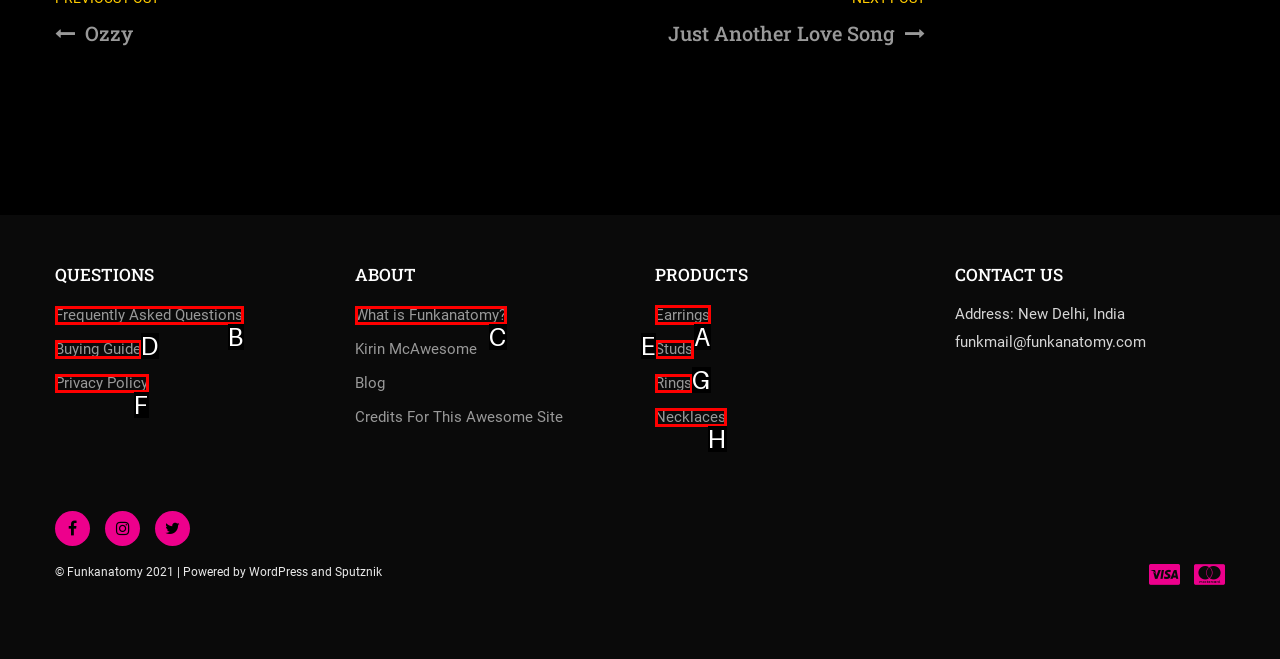Pick the HTML element that should be clicked to execute the task: View Earrings products
Respond with the letter corresponding to the correct choice.

A